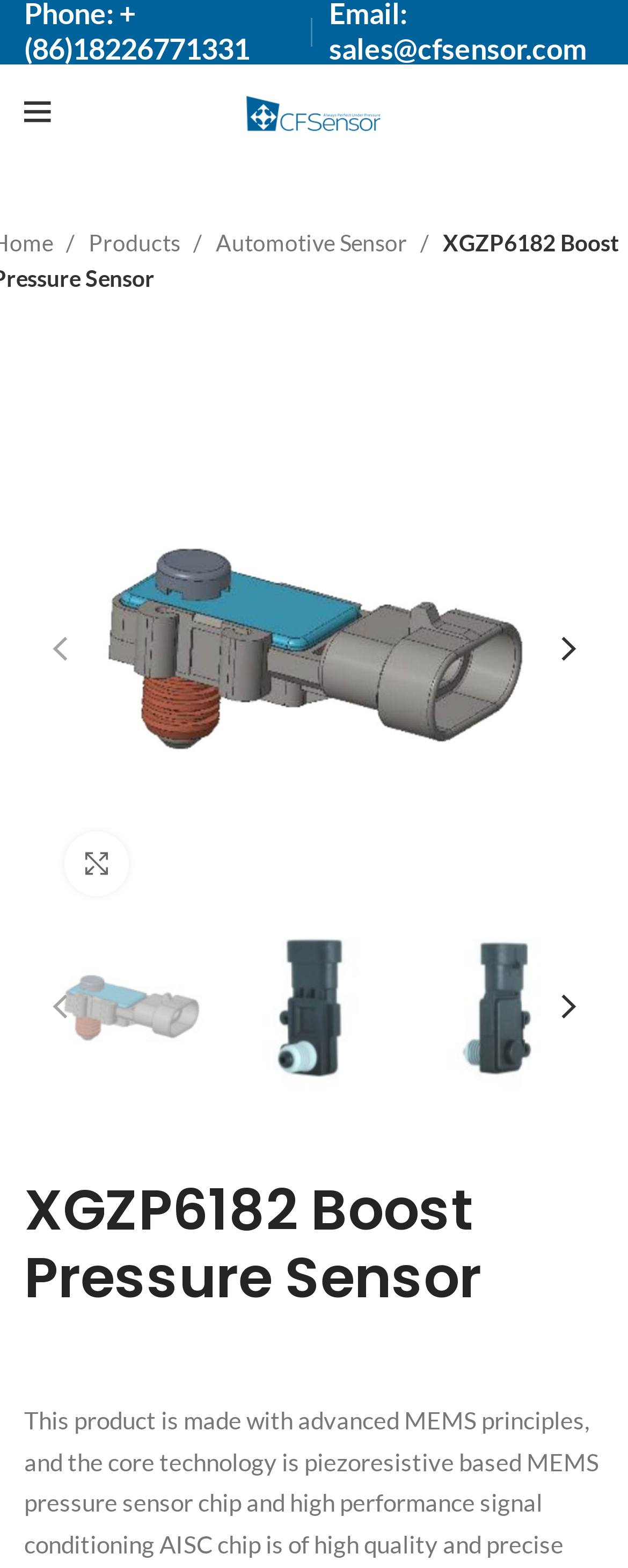Describe all the key features of the webpage in detail.

The webpage is about the Boost Pressure Sensor XGZP6182, a product launched by CFSensor for the automotive market. At the top left corner, there is a link to open a mobile menu. Next to it, there is a link to the CFSensor website, accompanied by the CFSensor logo. 

Below these links, there are two navigation links, "Products" and "Automotive Sensor", which are positioned side by side. 

The main content of the webpage is a large figure that occupies most of the page, showcasing the Boost Pressure Sensor XGZP6182. Within this figure, there is a link to a specific product, "6182-01", which is accompanied by an image of the product. 

Above the figure, there is a link to enlarge the image. Below the figure, there are three images of the product, "6182-01", "6182-1", and "6182-2", arranged horizontally from left to right. 

At the bottom of the page, there is a heading that reads "XGZP6182 Boost Pressure Sensor", which summarizes the content of the webpage.